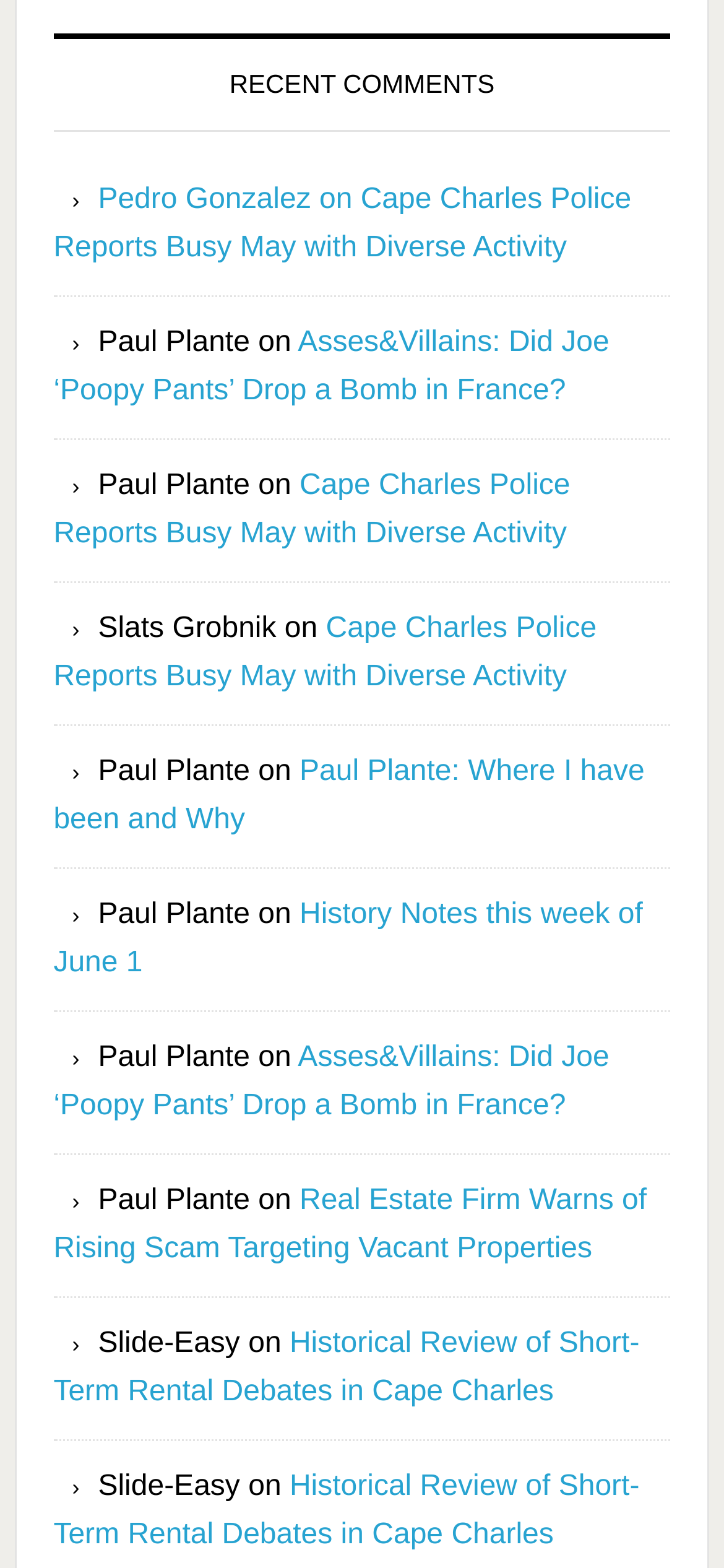Give a concise answer using one word or a phrase to the following question:
What is the title of the first comment?

RECENT COMMENTS